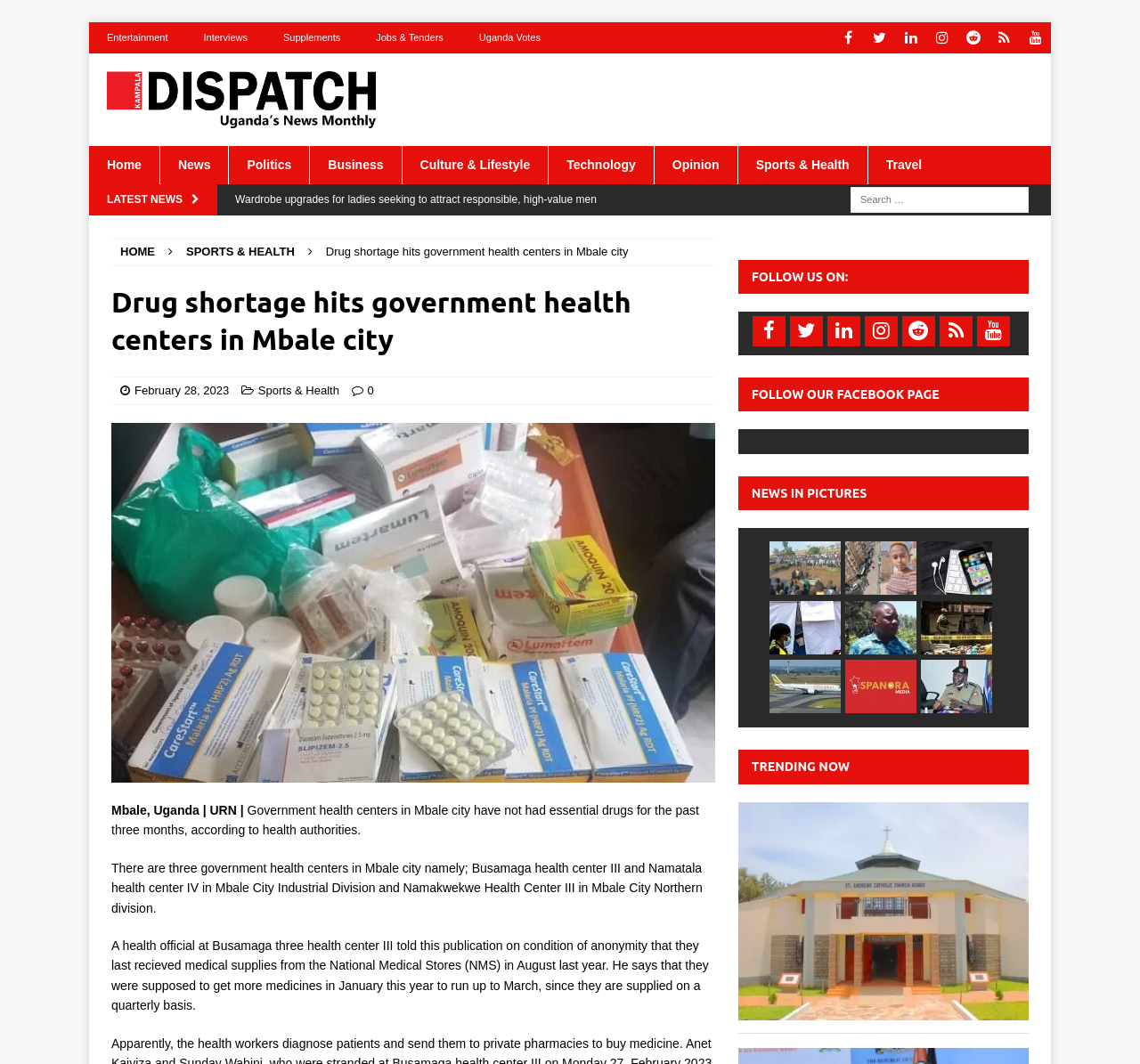Show the bounding box coordinates for the element that needs to be clicked to execute the following instruction: "Search for something". Provide the coordinates in the form of four float numbers between 0 and 1, i.e., [left, top, right, bottom].

[0.746, 0.175, 0.902, 0.2]